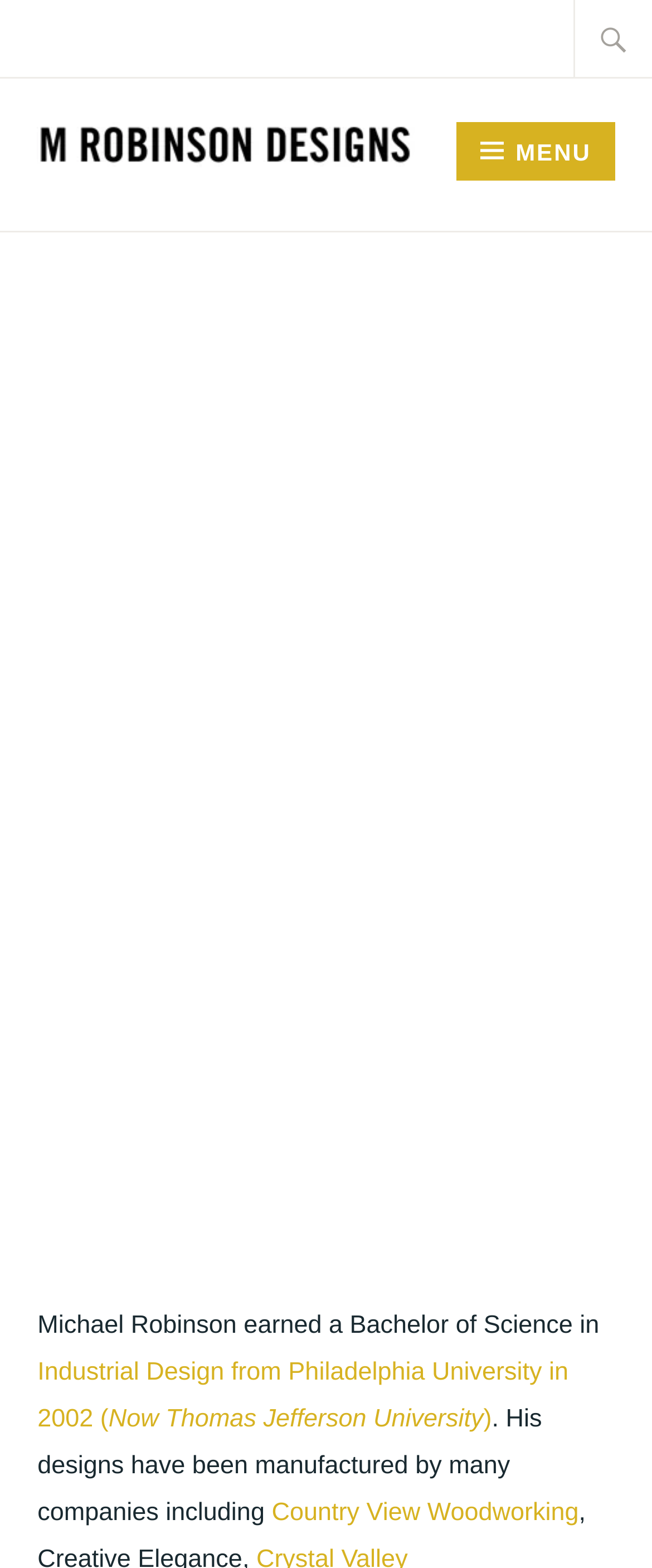Describe all the significant parts and information present on the webpage.

The webpage is about the bio of M Robinson Designs LLC. At the top right corner, there is a search bar with a searchbox that says "Search for:". Below the search bar, there is a link to M Robinson Designs LLC, accompanied by an image of the same name. 

To the right of the image, there is another link with the same name but in all capital letters. Below these elements, there is a button with a menu icon, which when expanded, reveals a section containing a figure and several paragraphs of text. 

The text describes Michael Robinson's educational background, stating that he earned a Bachelor of Science in Industrial Design from Philadelphia University in 2002, which is now known as Thomas Jefferson University. The text also mentions that his designs have been manufactured by many companies, including Country View Woodworking, which is a clickable link.